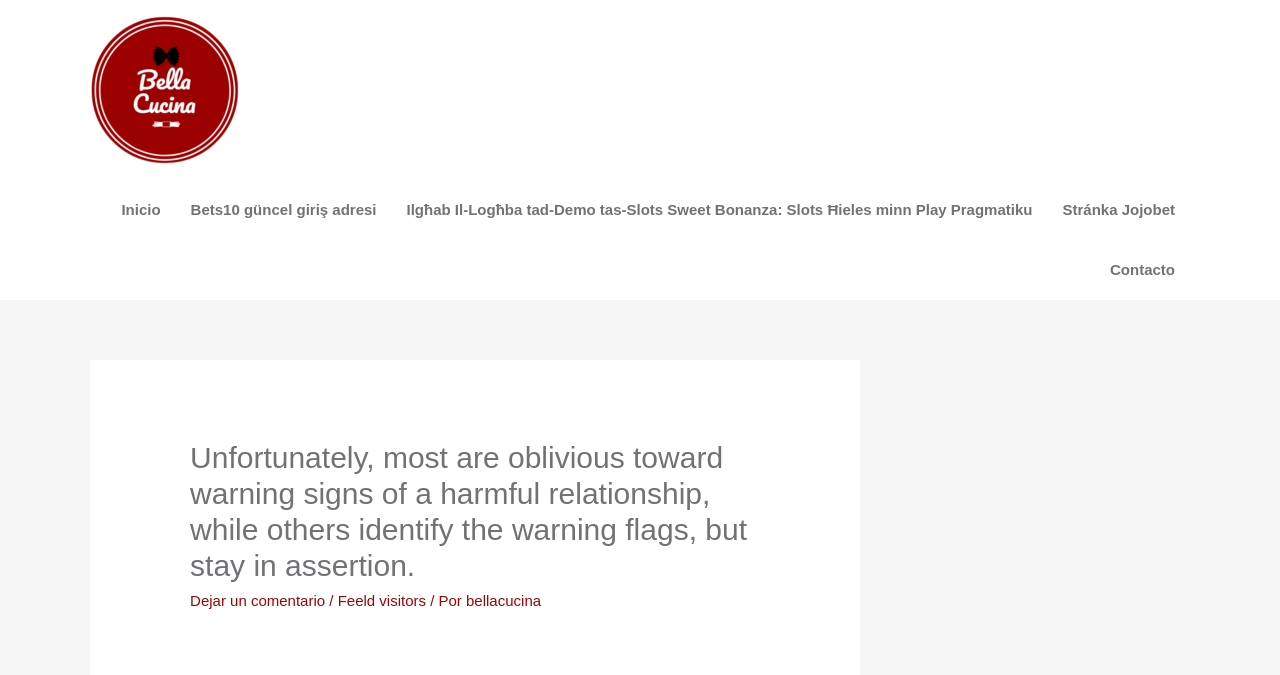Please specify the bounding box coordinates for the clickable region that will help you carry out the instruction: "Check the Feeld visitors link".

[0.264, 0.877, 0.333, 0.902]